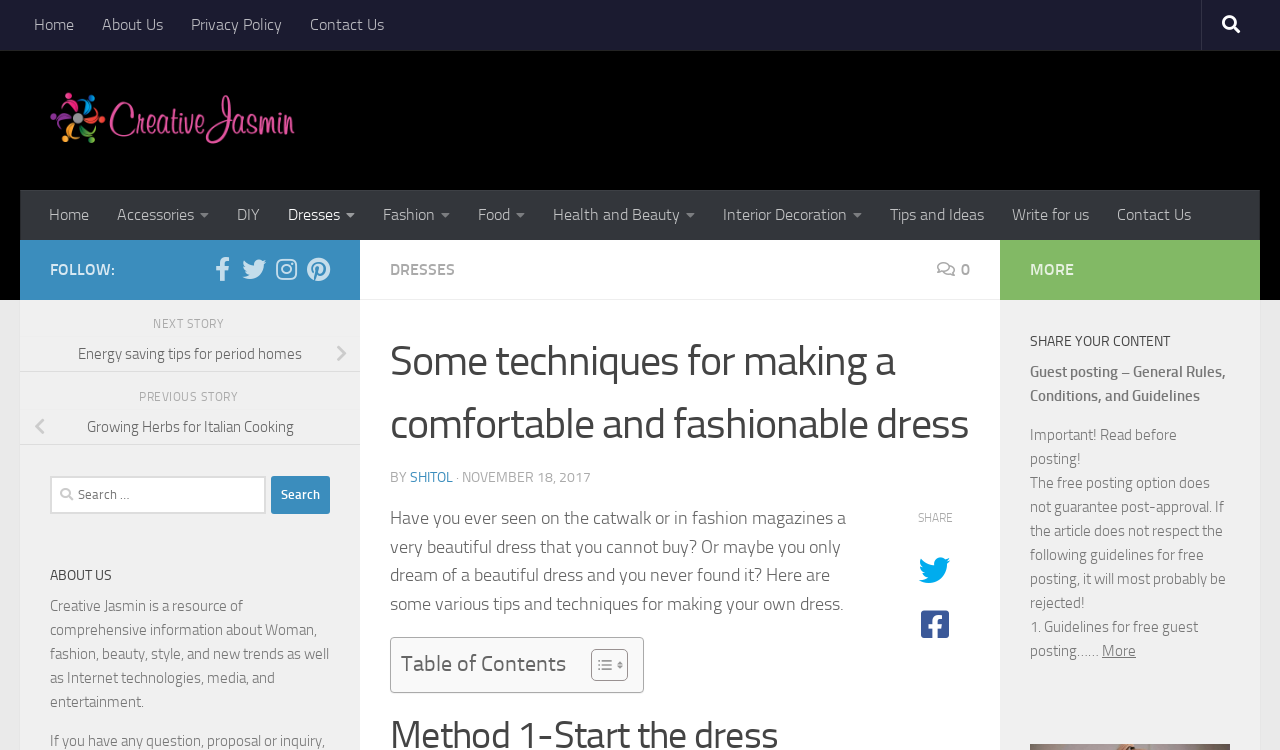Carefully examine the image and provide an in-depth answer to the question: What is the purpose of the 'Search for:' box?

The 'Search for:' box is a search function that allows users to search for specific content within the website. This is evident from the presence of a search box and a 'Search' button, which suggests that users can input keywords to find relevant results.